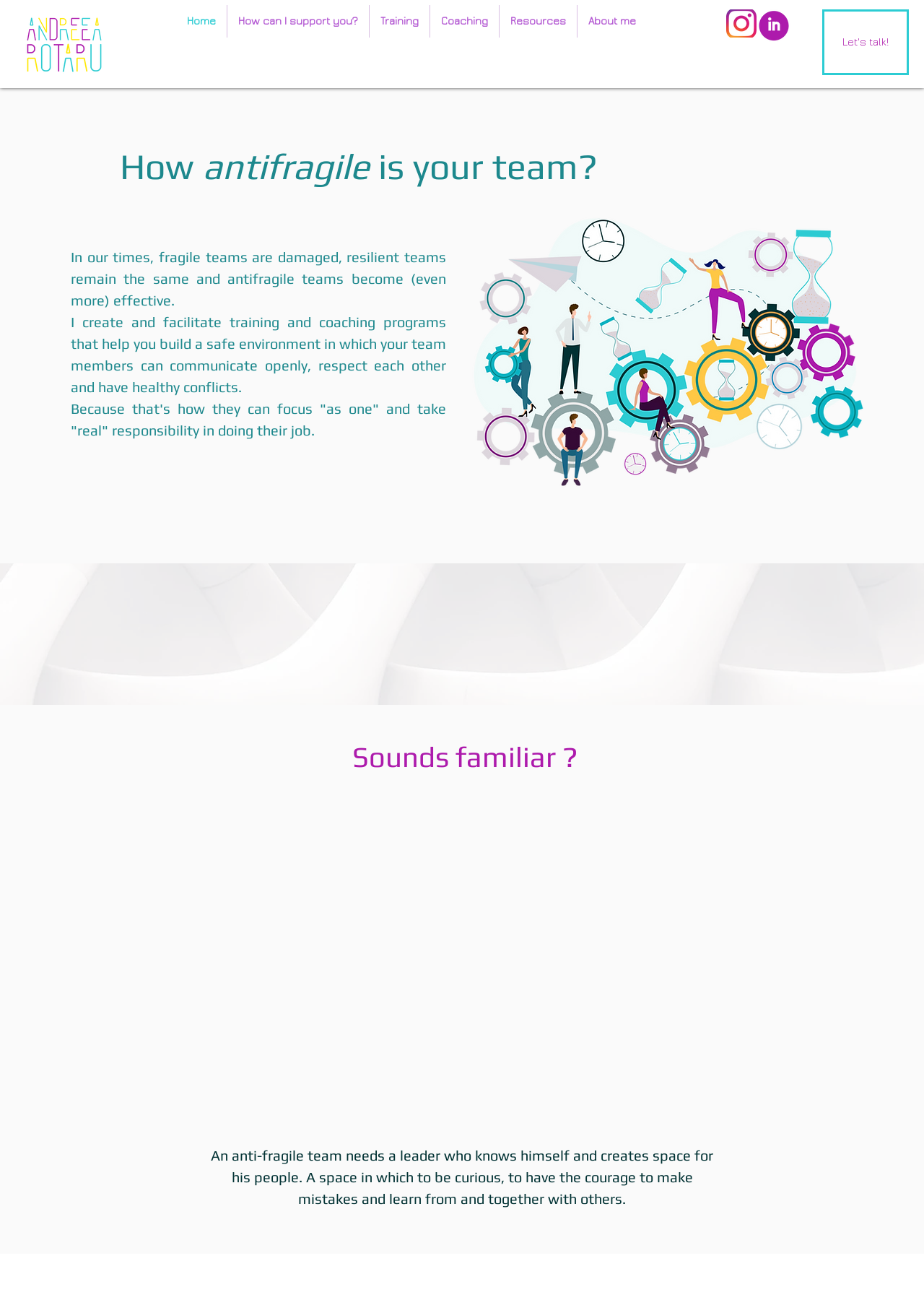Answer this question in one word or a short phrase: What is the goal of the author's training and coaching programs?

Building an antifragile team